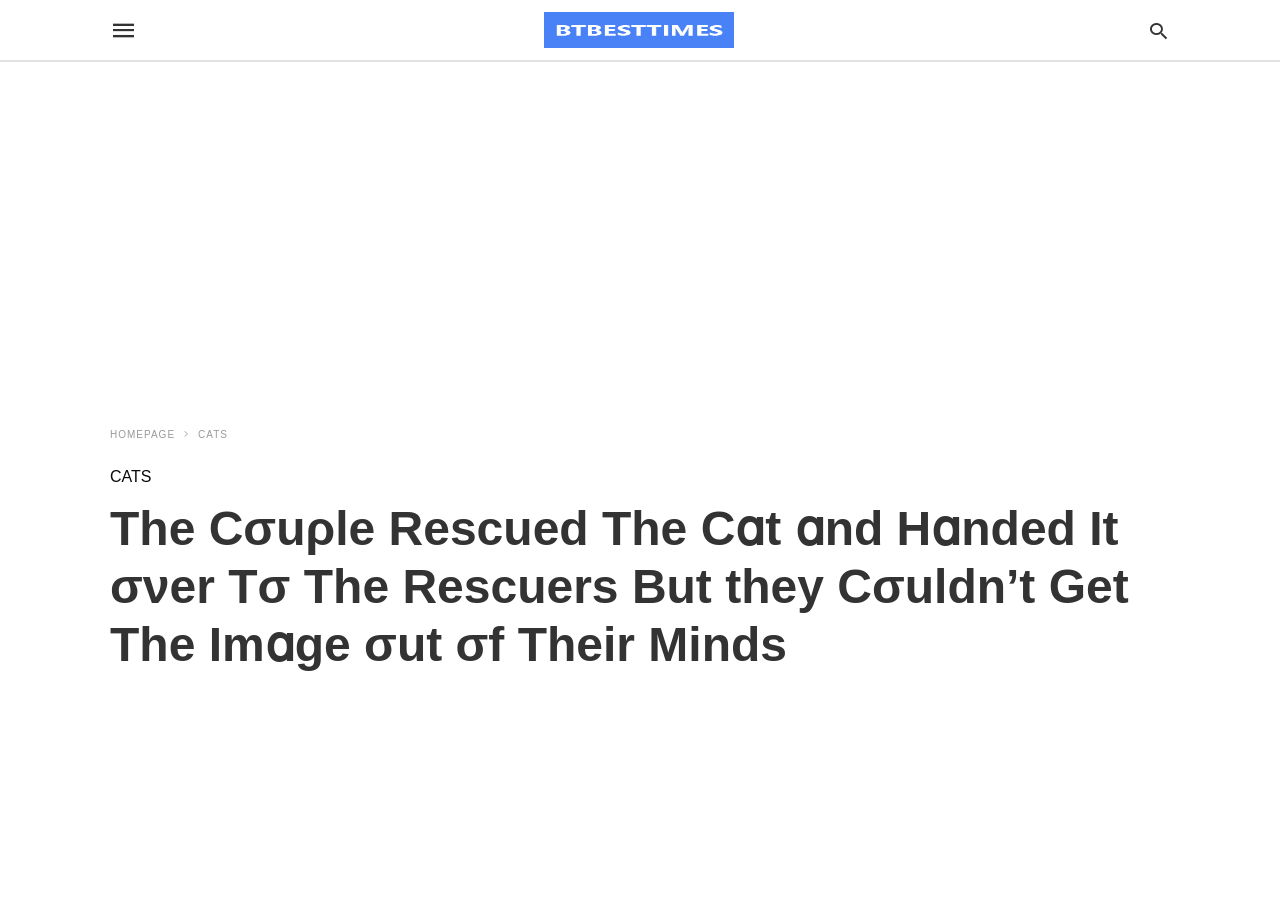What is the function of the icon? Based on the screenshot, please respond with a single word or phrase.

To represent a heart